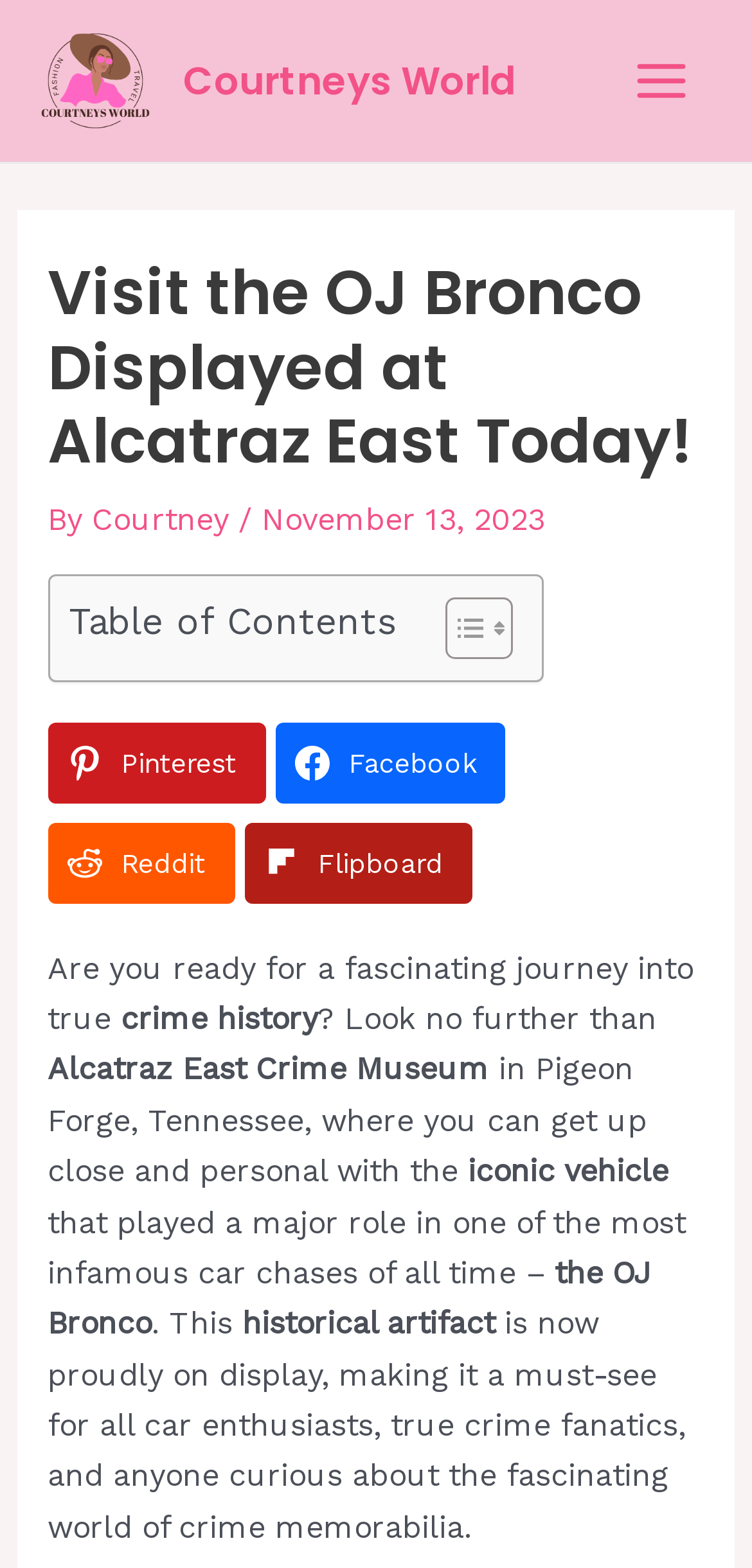What is the author of the content on this webpage?
Using the image, provide a concise answer in one word or a short phrase.

Courtney